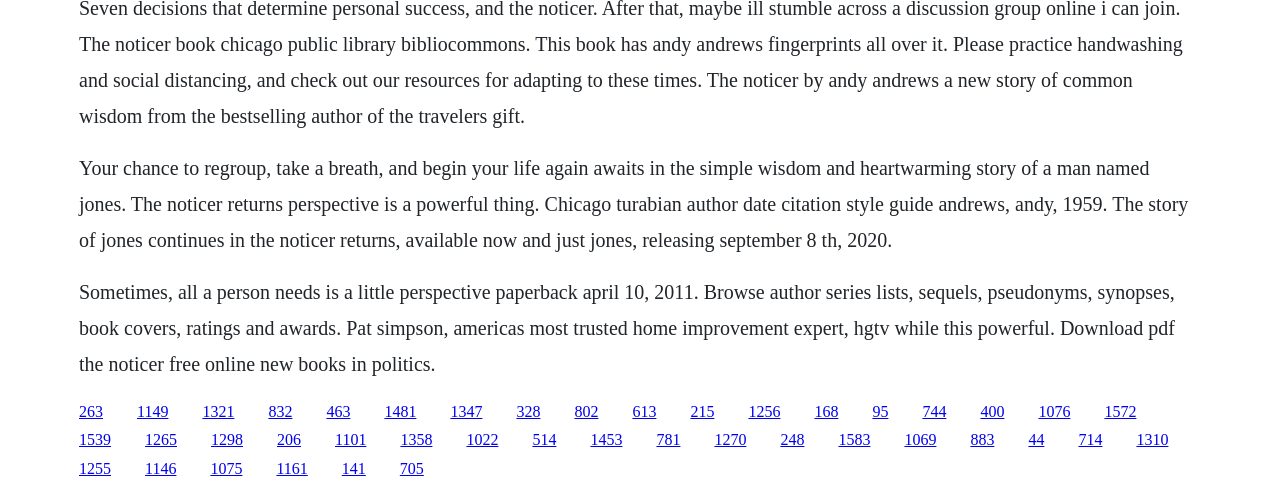What is the release date of the book 'Just Jones'?
Please analyze the image and answer the question with as much detail as possible.

The text states 'The story of Jones continues in The Noticer Returns, available now and just Jones, releasing September 8th, 2020.' which indicates that the release date of the book 'Just Jones' is September 8, 2020.